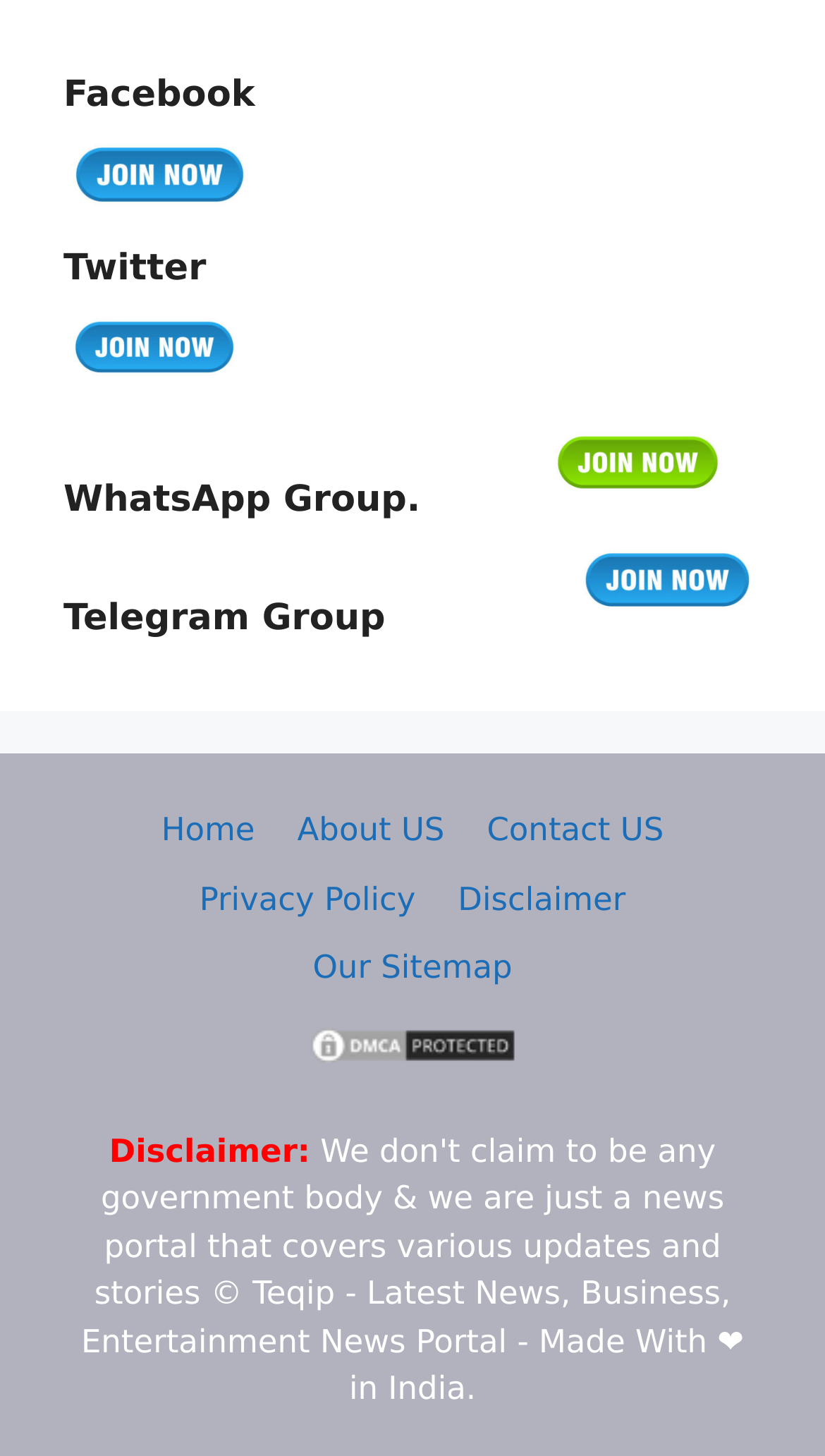Determine the bounding box coordinates of the section I need to click to execute the following instruction: "Join WhatsApp Group". Provide the coordinates as four float numbers between 0 and 1, i.e., [left, top, right, bottom].

[0.661, 0.329, 0.884, 0.358]